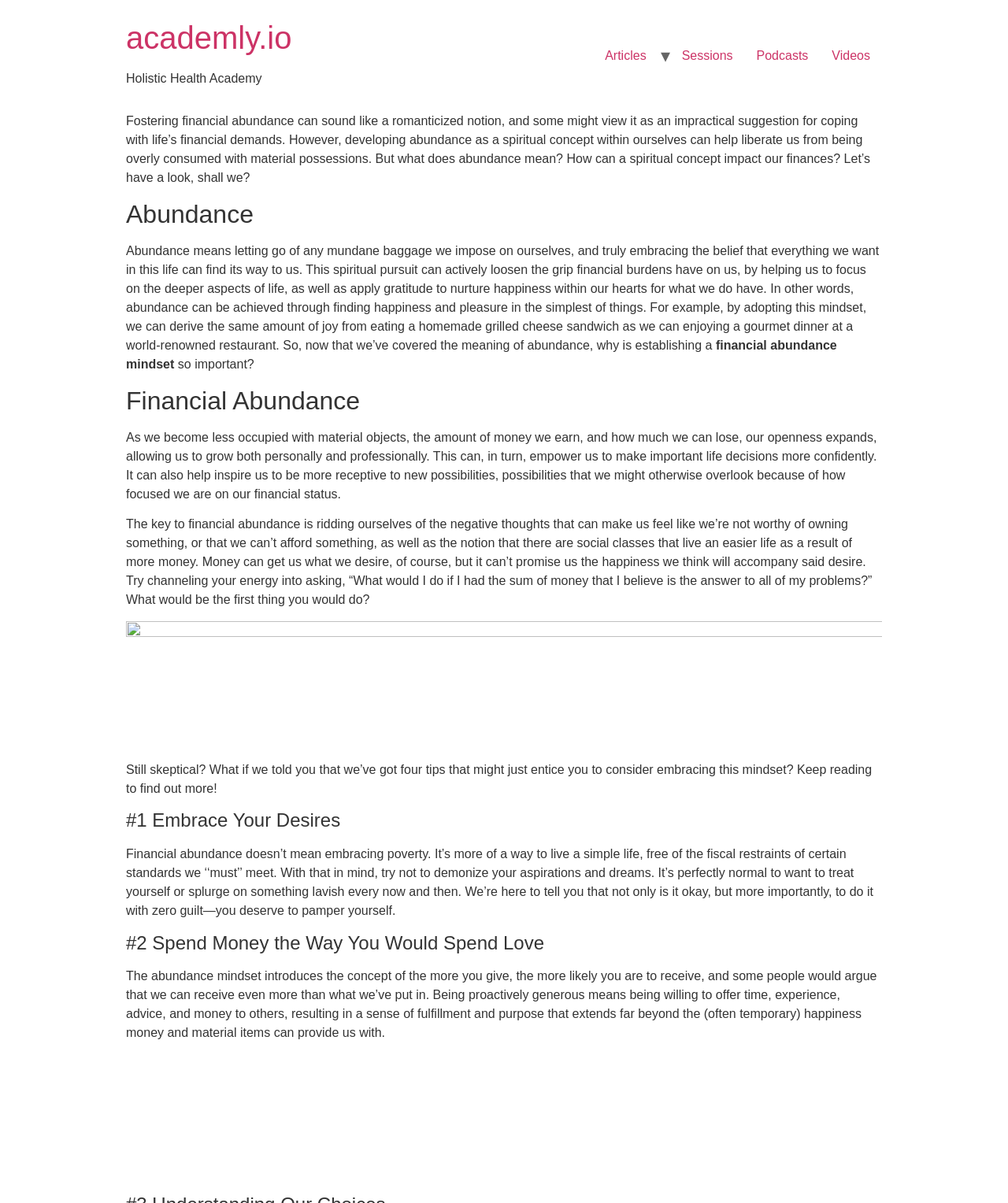What is the key to financial abundance?
Give a detailed explanation using the information visible in the image.

According to the webpage, the key to financial abundance is ridding ourselves of the negative thoughts that can make us feel like we’re not worthy of owning something, or that we can’t afford something, as well as the notion that there are social classes that live an easier life as a result of more money.